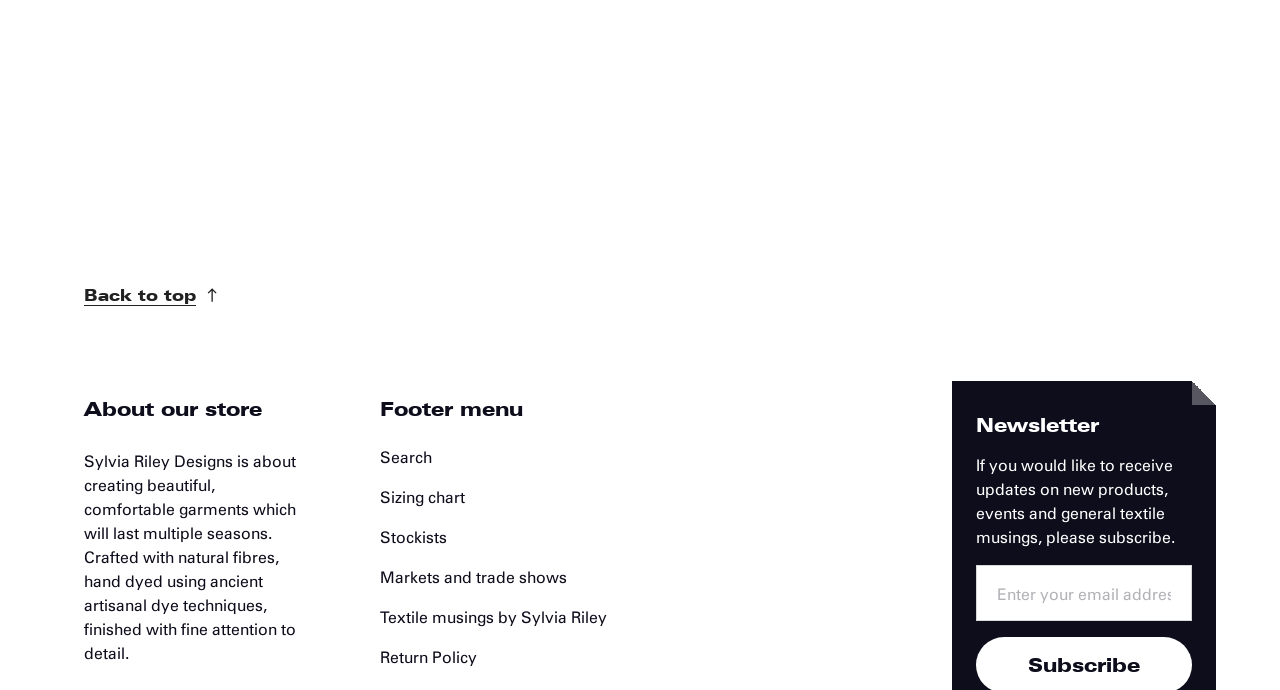Locate the bounding box coordinates of the element I should click to achieve the following instruction: "Click the 'Back to top' button".

[0.05, 0.396, 0.172, 0.46]